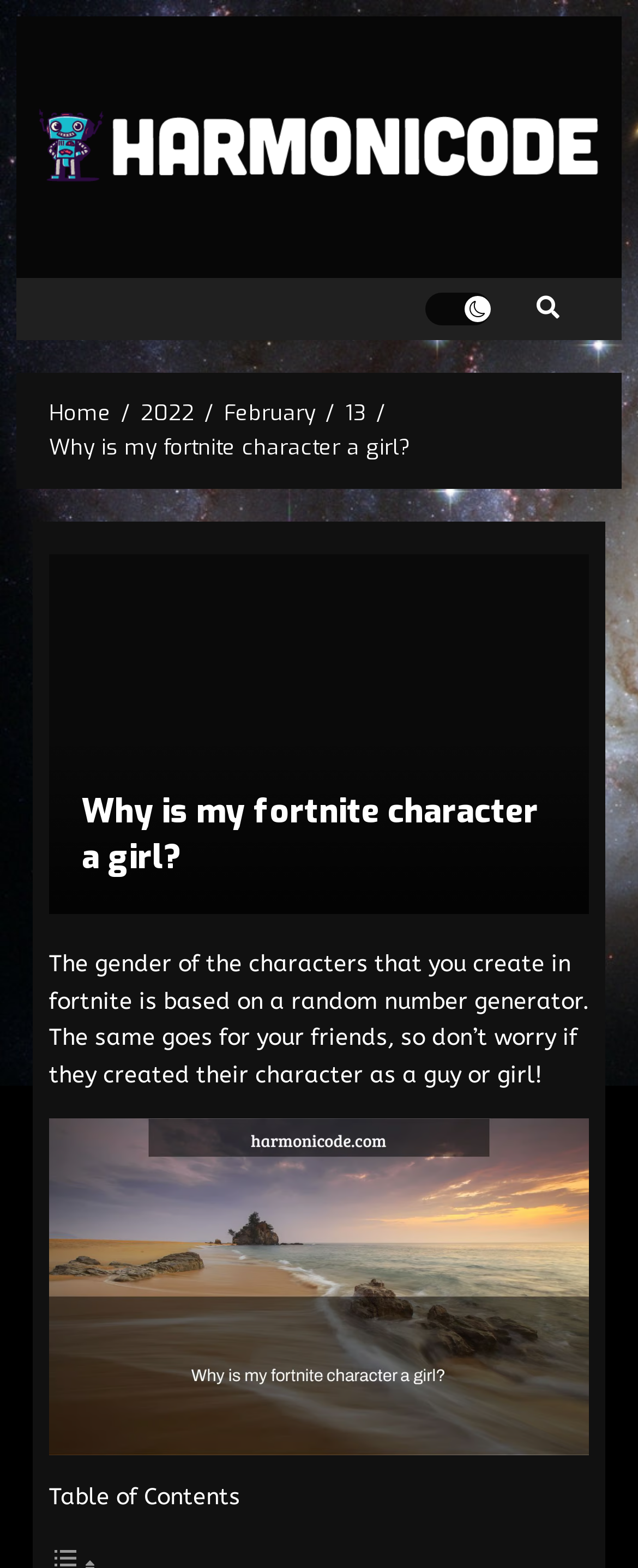Please identify the bounding box coordinates of the region to click in order to complete the task: "click on Light/Dark Button". The coordinates must be four float numbers between 0 and 1, specified as [left, top, right, bottom].

[0.667, 0.187, 0.769, 0.207]